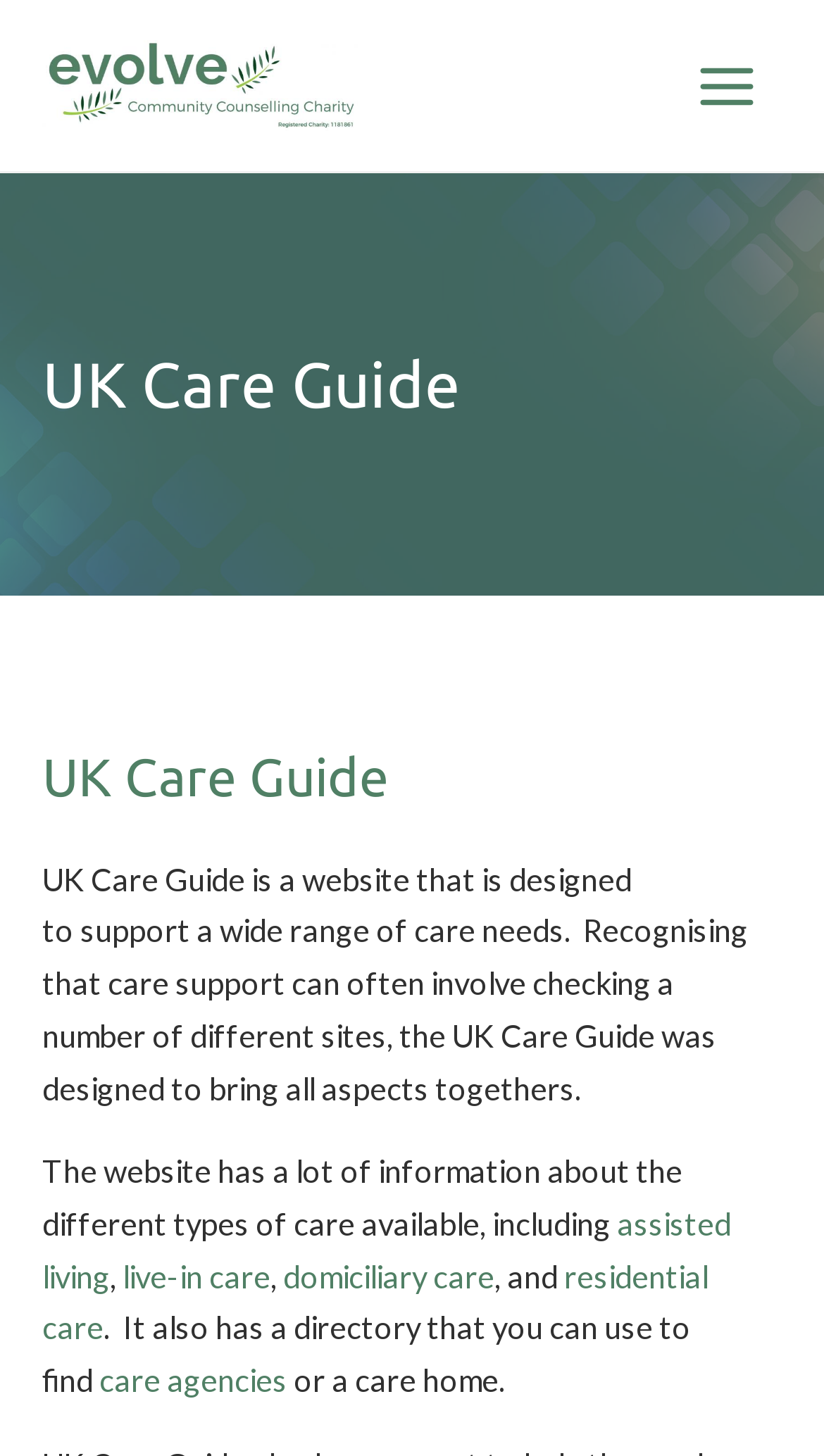Describe the webpage in detail, including text, images, and layout.

The webpage is about the UK Care Guide, a website that provides information and support for various care needs. At the top left corner, there is an Evolve Logo, which is an image linked to the Evolve Counselling website. 

To the right of the logo, there is a main menu button. Above the main menu button, there is a heading that reads "UK Care Guide" in a larger font size. Below this heading, there is a paragraph of text that describes the purpose of the UK Care Guide website, which is to bring together all aspects of care support in one place. 

The text continues to explain that the website provides information about different types of care available, including assisted living, live-in care, domiciliary care, and residential care. These types of care are presented as links, allowing users to access more information about each type. 

Further down, the text mentions that the website also has a directory that can be used to find care agencies or a care home. The care agencies and care home options are also presented as links. Overall, the webpage appears to be an introduction to the UK Care Guide website and its features.